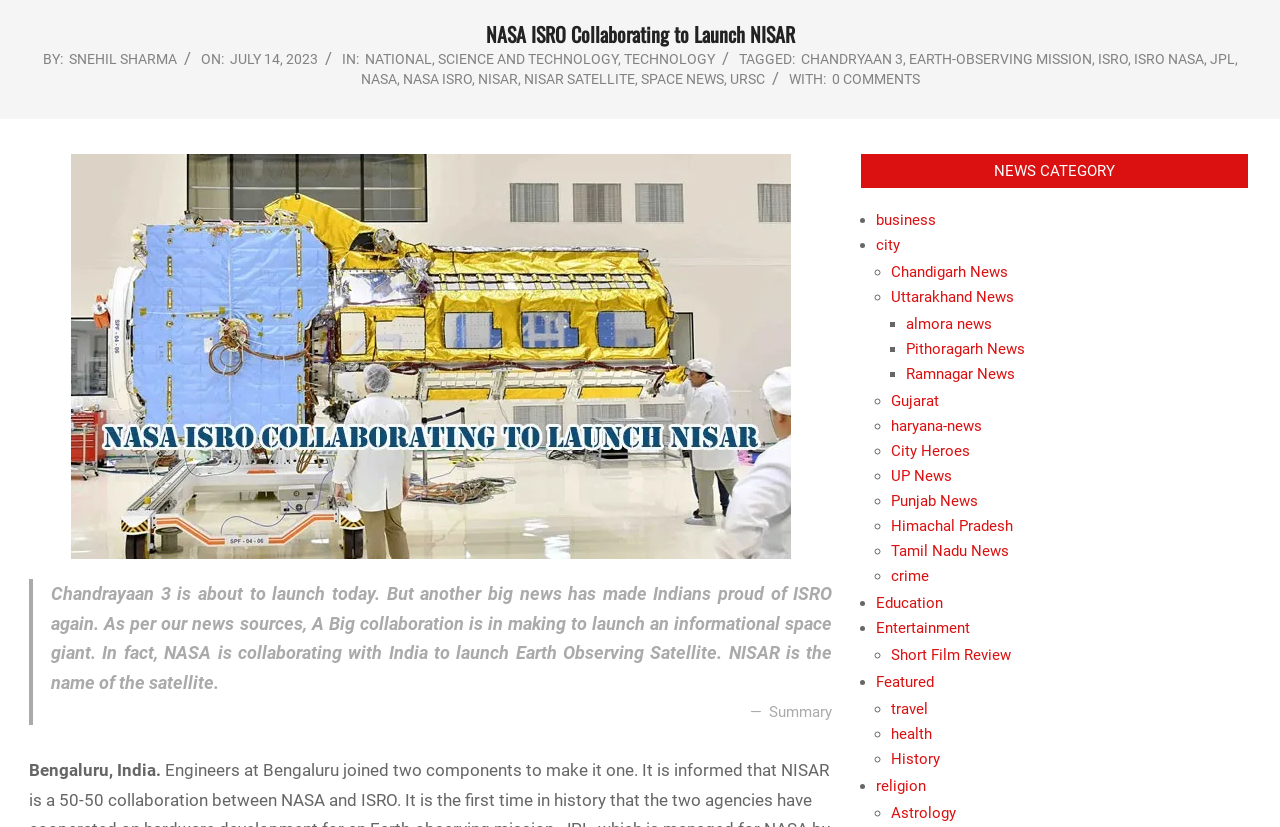Identify the bounding box coordinates for the UI element described as follows: Punjab News. Use the format (top-left x, top-left y, bottom-right x, bottom-right y) and ensure all values are floating point numbers between 0 and 1.

[0.696, 0.595, 0.764, 0.617]